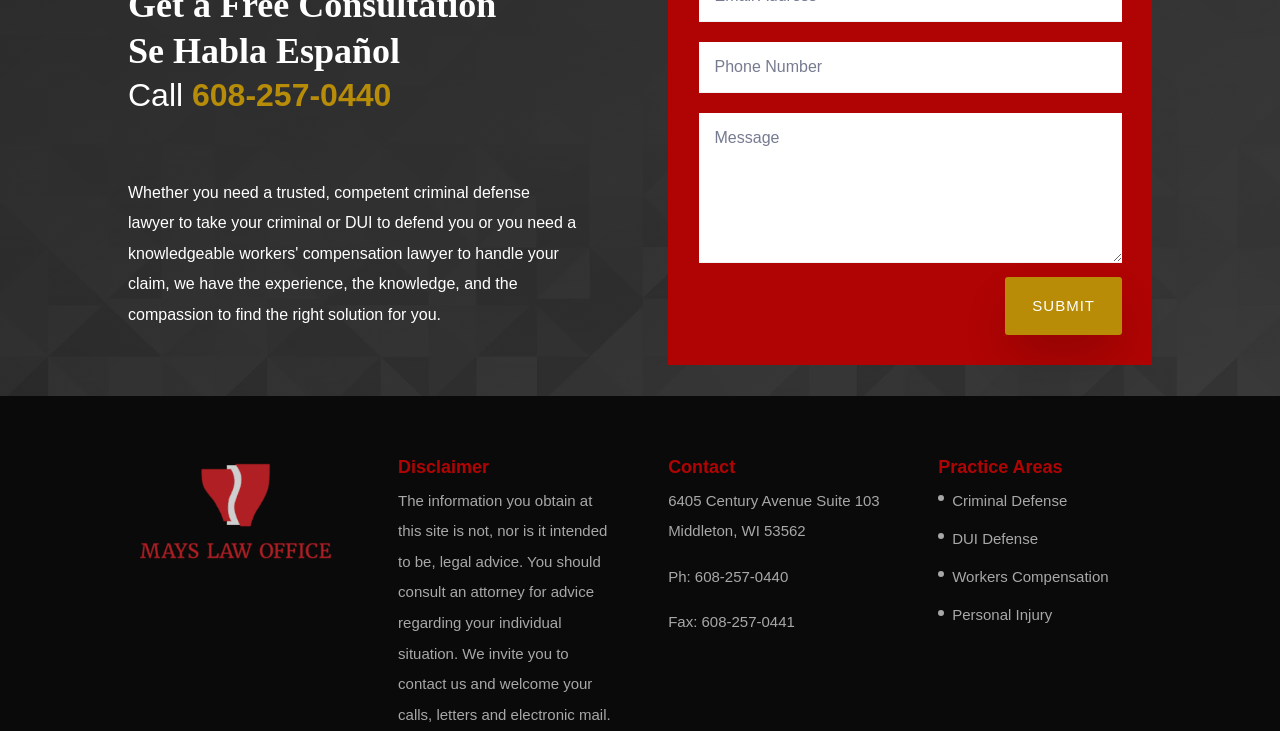What is the phone number to call?
Look at the image and construct a detailed response to the question.

The phone number to call is found in the heading 'Call 608-257-0440' and also as a link in the contact information section.